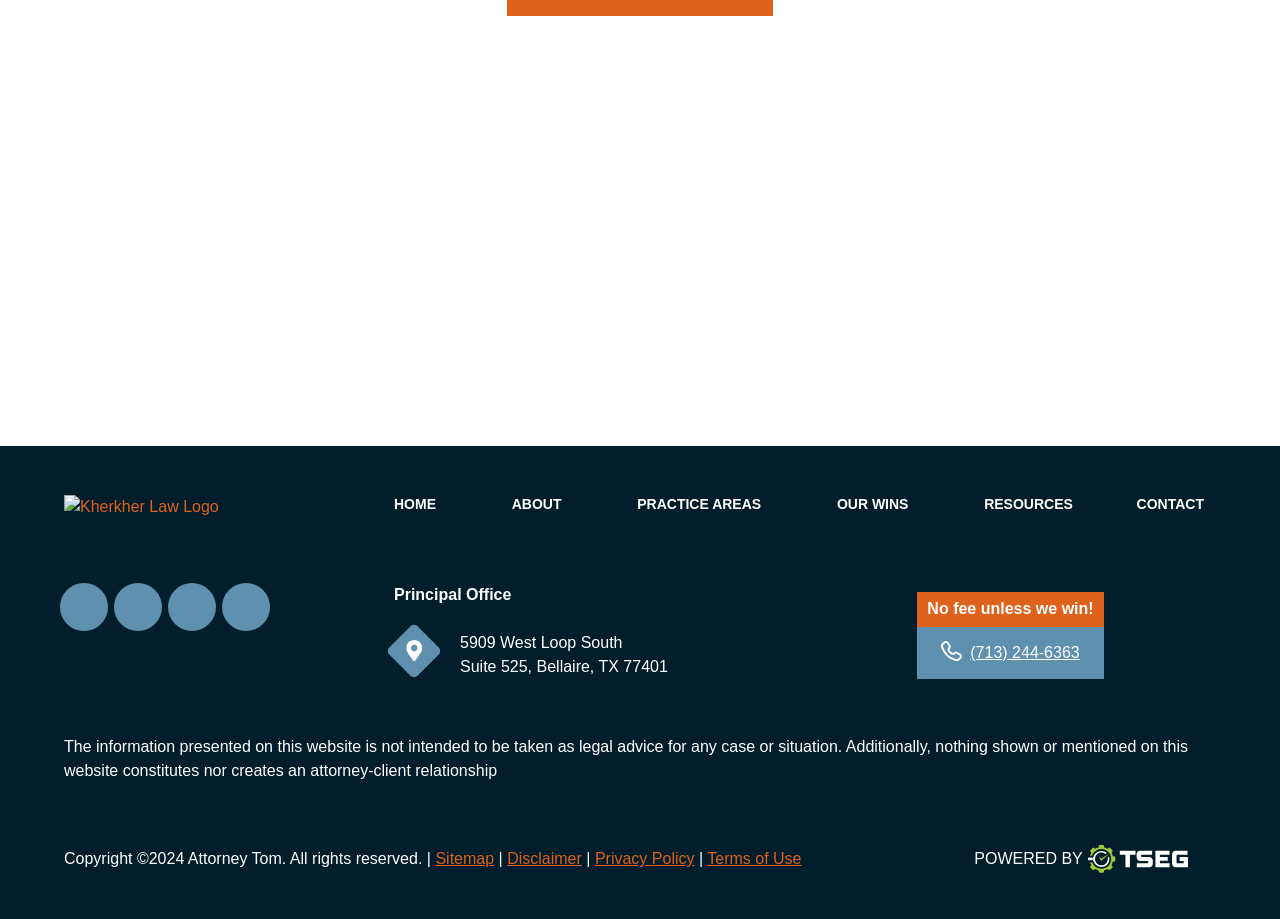Use a single word or phrase to answer the following:
How many logos are displayed at the top?

5